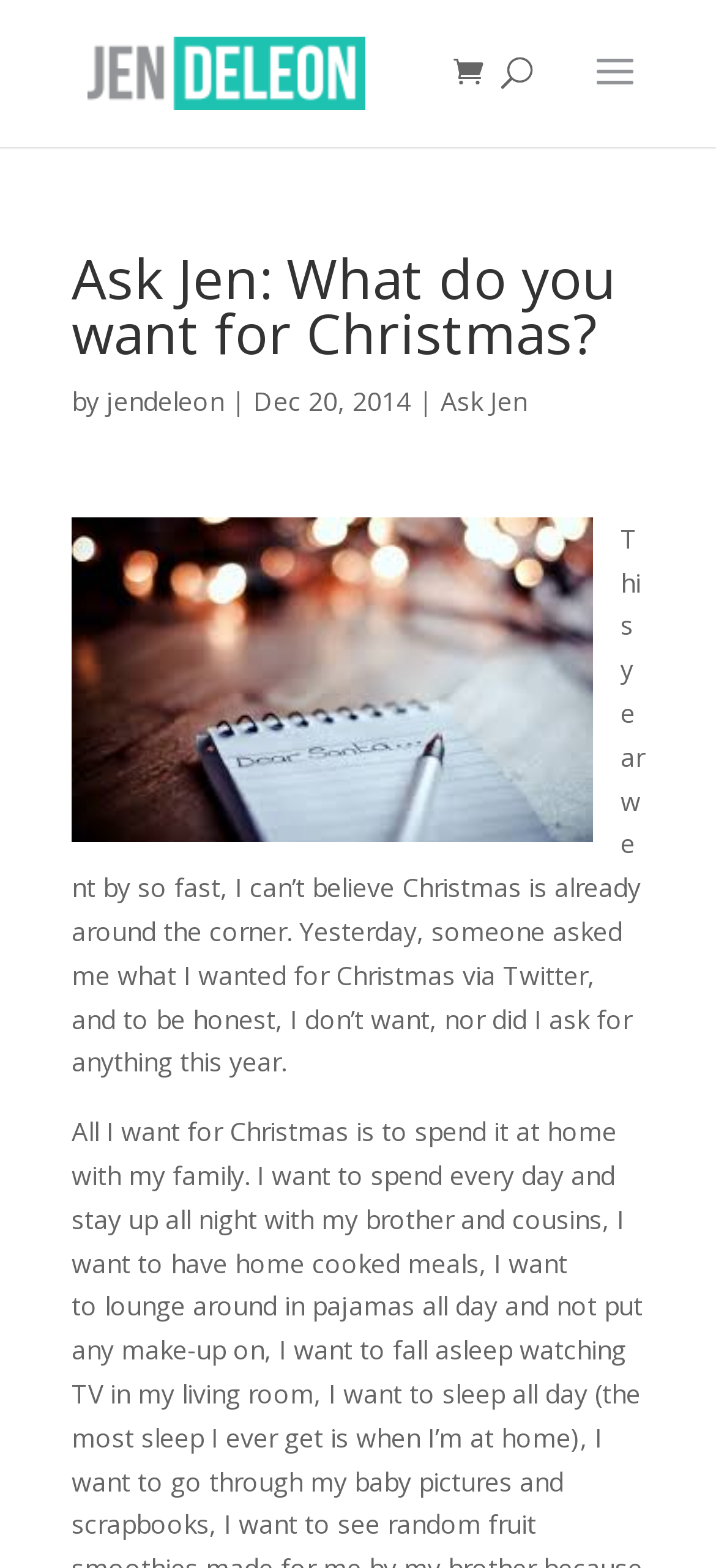Describe all the key features of the webpage in detail.

The webpage is a blog post titled "Ask Jen: What do you want for Christmas?" by Jen DeLeon. At the top left, there is a link to Jen DeLeon's profile, accompanied by a small image of her. To the right of this, there is a search bar that spans about half of the page width. 

Below the search bar, there is a heading that displays the title of the blog post. Underneath the title, there is a line of text that includes the author's name, "by jendeleon", a vertical bar, and the date "Dec 20, 2014". 

To the right of the author's name, there is a link to "Ask Jen", which is likely a section or category of the blog. This link is accompanied by a larger image that takes up about half of the page width.

The main content of the blog post is a paragraph of text that starts with "This year went by so fast, I can’t believe Christmas is already around the corner..." and continues to discuss the author's thoughts on Christmas gifts.